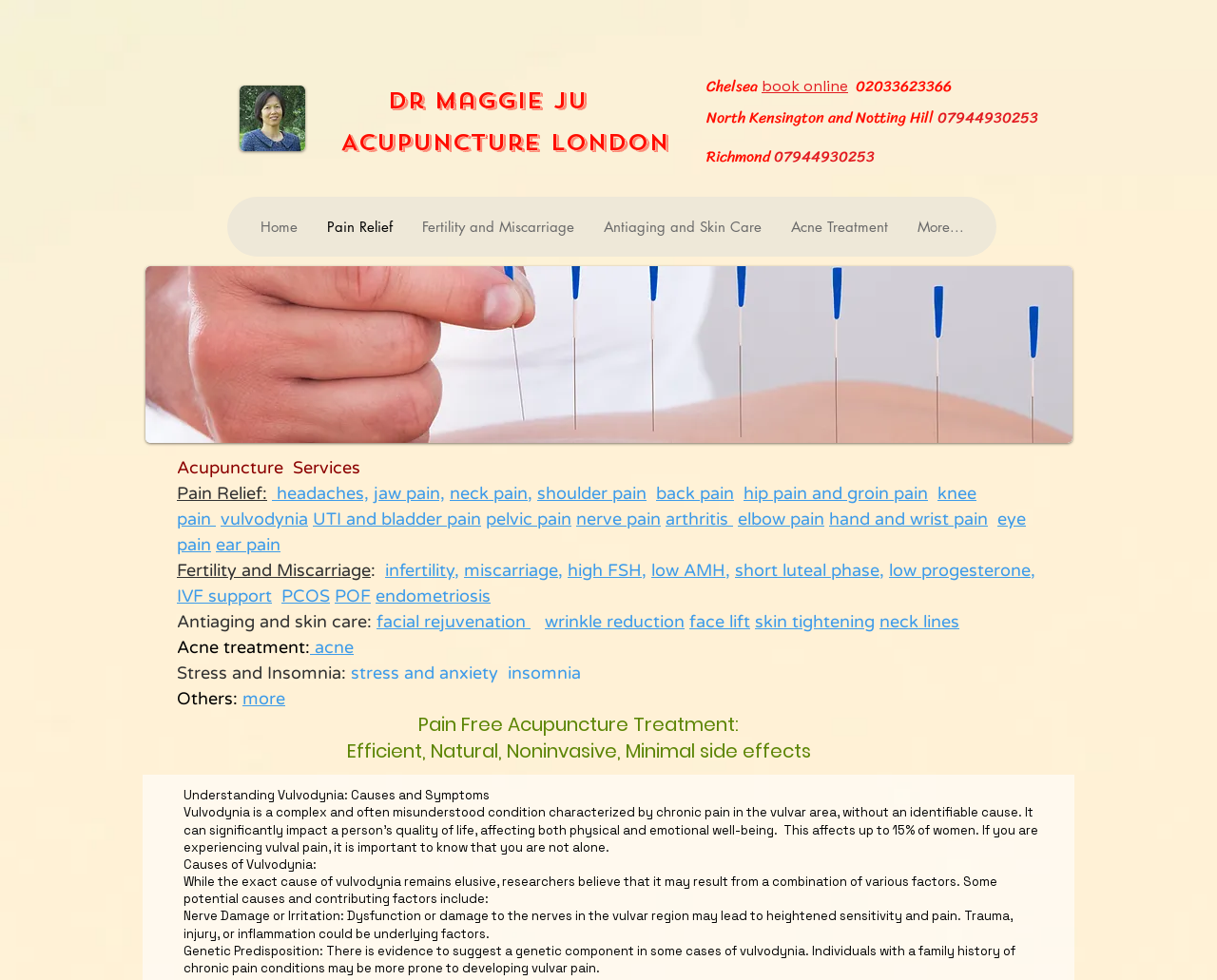What services does the clinic offer?
Provide a detailed and extensive answer to the question.

I found the services offered by the clinic by looking at the links under the 'Acupuncture Services' heading. These links have text such as 'Pain Relief:', 'Fertility and Miscarriage', 'Antiaging and Skin Care:', and 'Acne Treatment:', which suggest that the clinic offers these services.